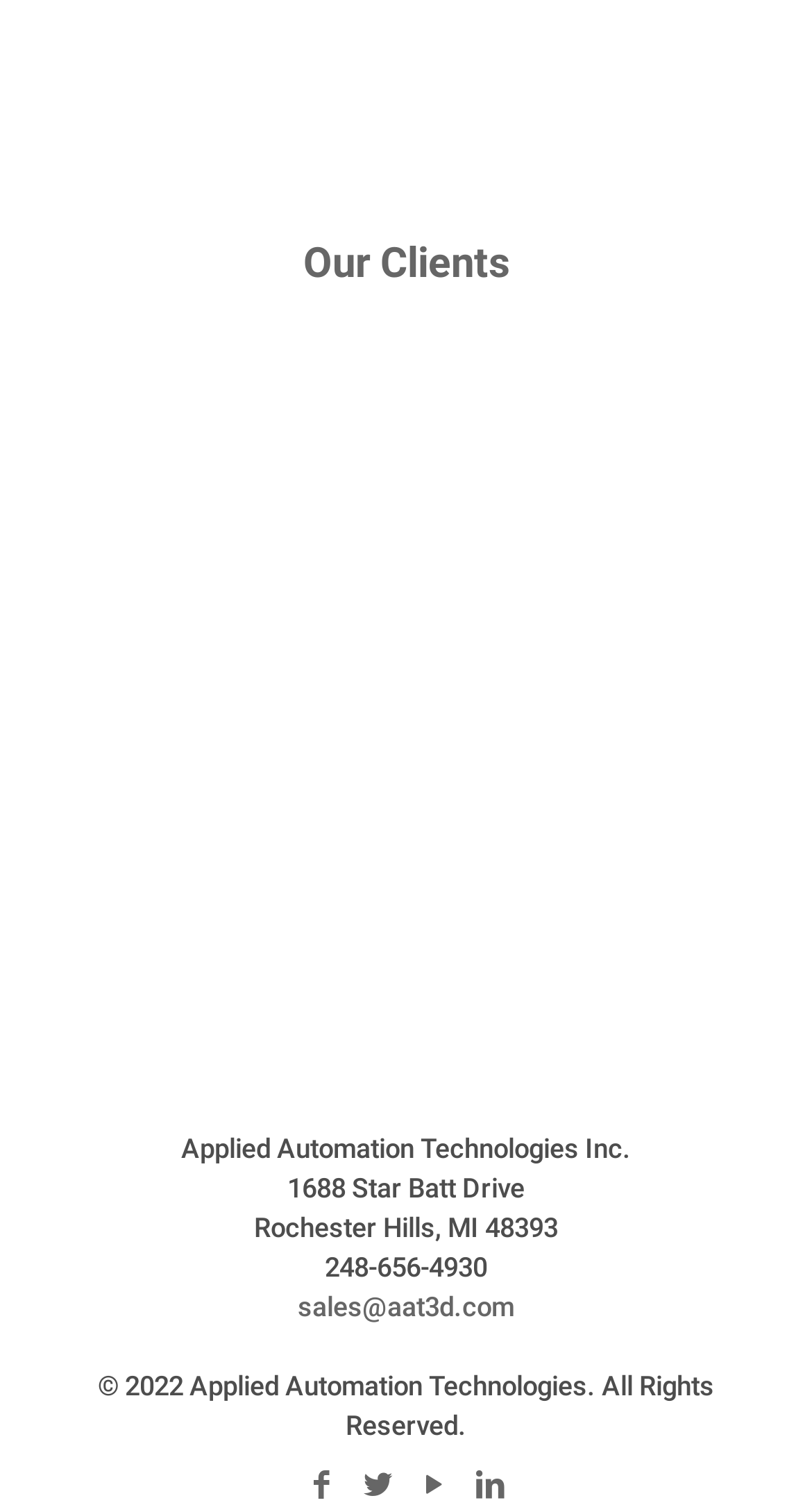Refer to the screenshot and give an in-depth answer to this question: What is the email address of the company?

The email address of the company can be found in the link element located at [0.367, 0.858, 0.633, 0.879] which reads 'sales@aat3d.com'.